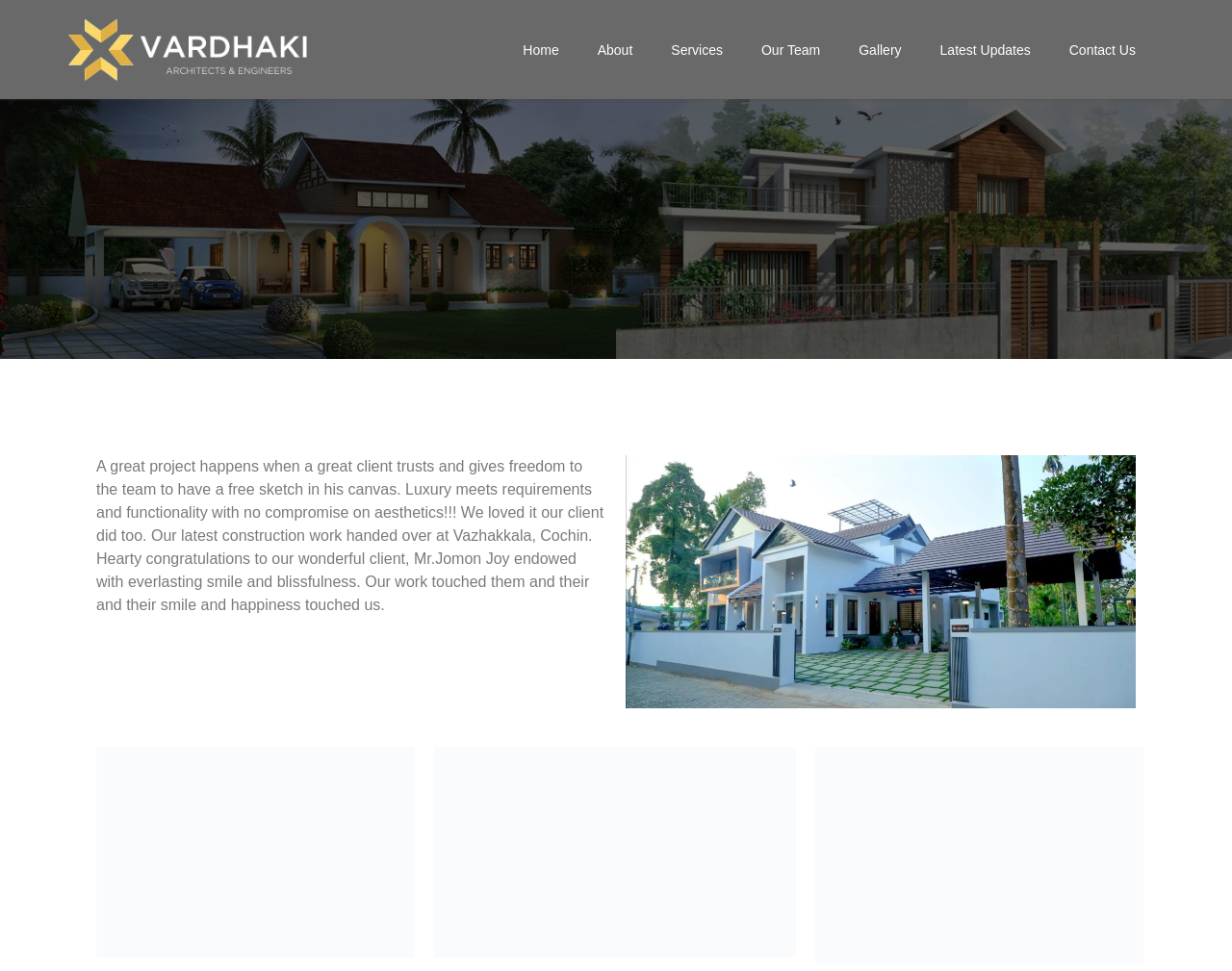How many links are in the top navigation menu?
Based on the screenshot, answer the question with a single word or phrase.

7